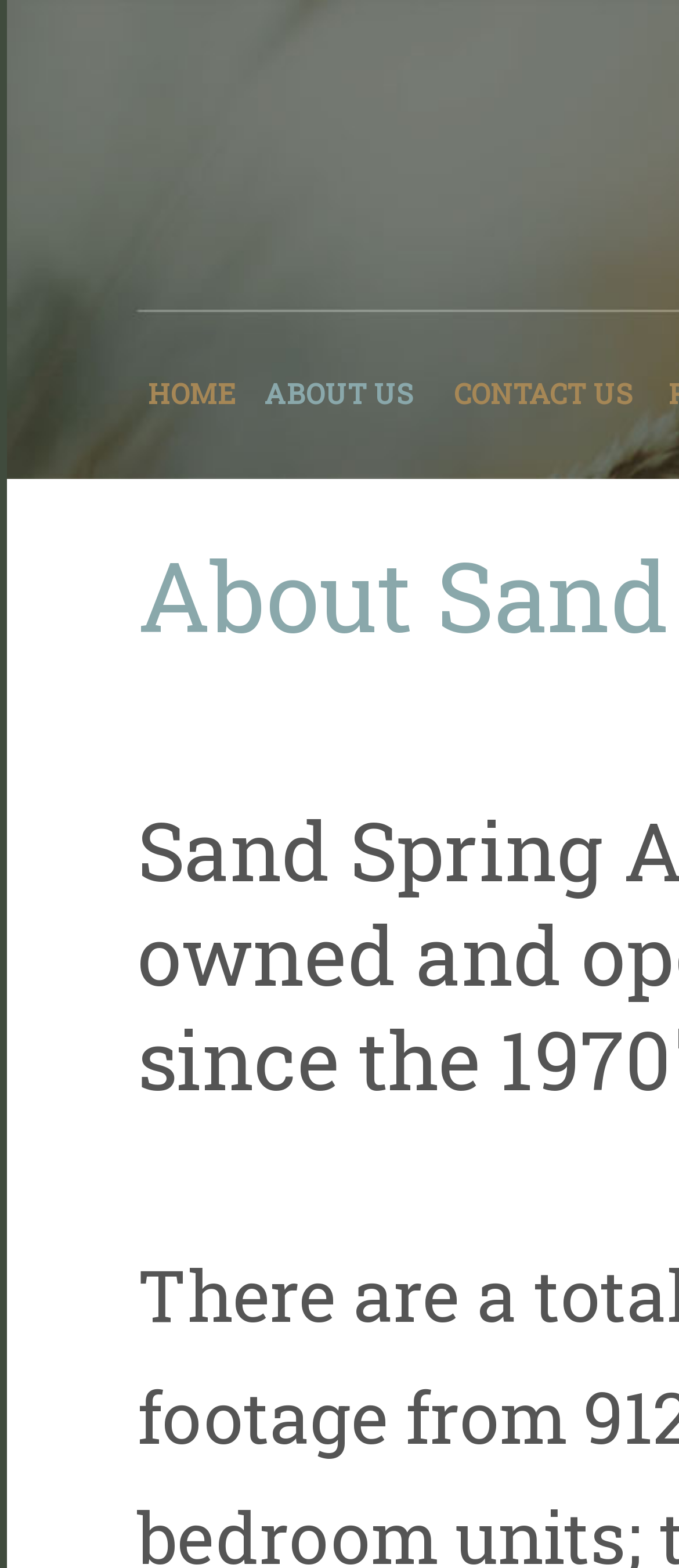Is 'CONTACT US' located at the top of the webpage?
Please provide a comprehensive answer based on the details in the screenshot.

According to the bounding box coordinates, 'CONTACT US' has a y1 value of 0.235, which is similar to the y1 values of the other menu items, indicating that it is located at the top of the webpage.